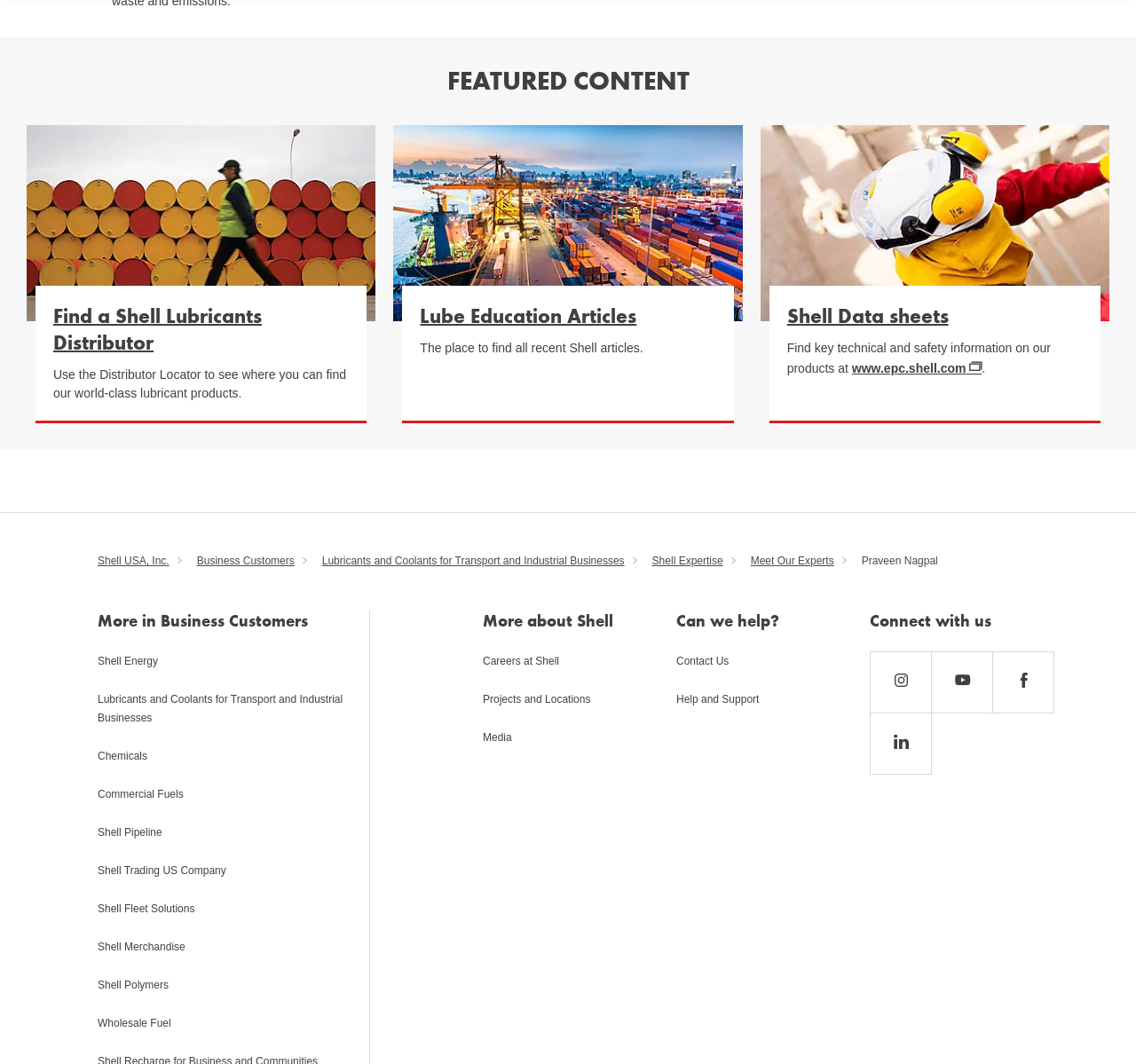Given the element description Chemicals, specify the bounding box coordinates of the corresponding UI element in the format (top-left x, top-left y, bottom-right x, bottom-right y). All values must be between 0 and 1.

[0.086, 0.702, 0.317, 0.719]